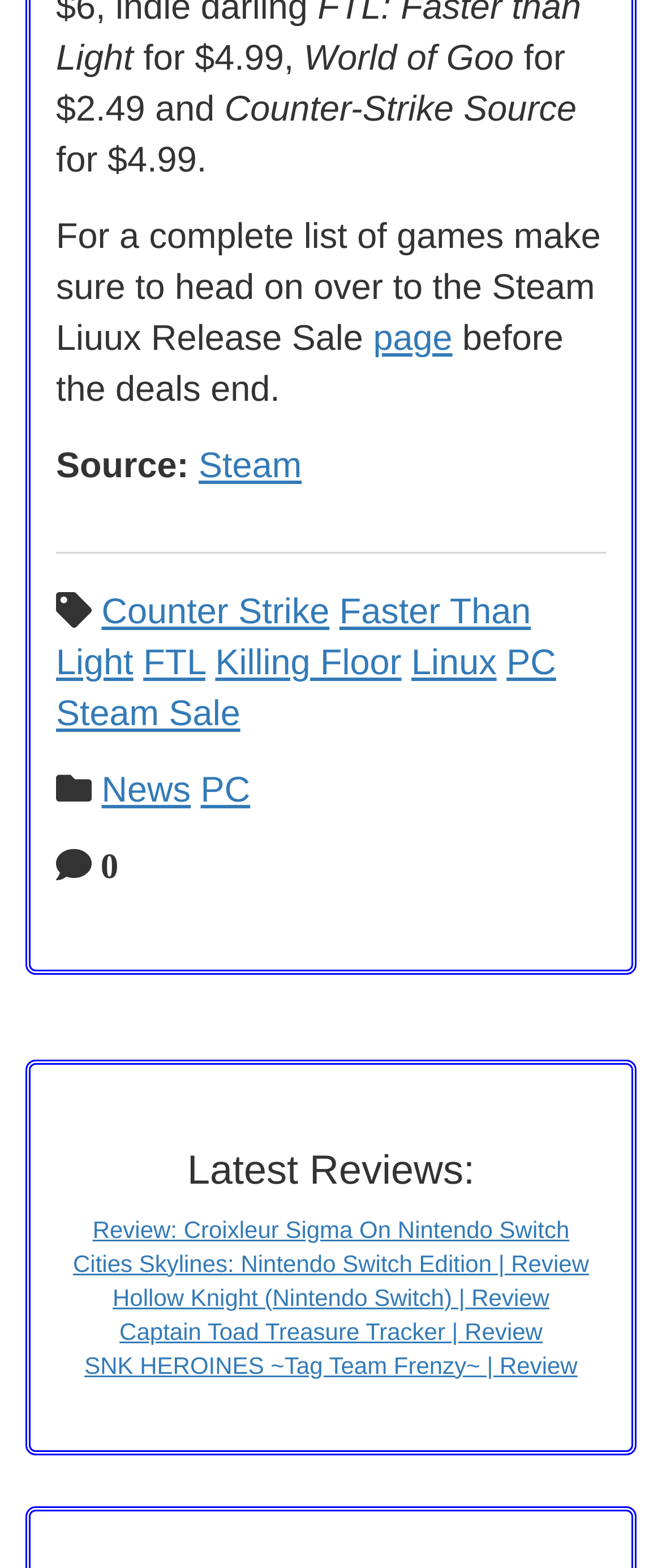How many games are mentioned on this page?
Can you offer a detailed and complete answer to this question?

I counted the number of game titles mentioned on the page, including World of Goo, Counter-Strike Source, Faster Than Light, FTL, Killing Floor, and Croixleur Sigma.